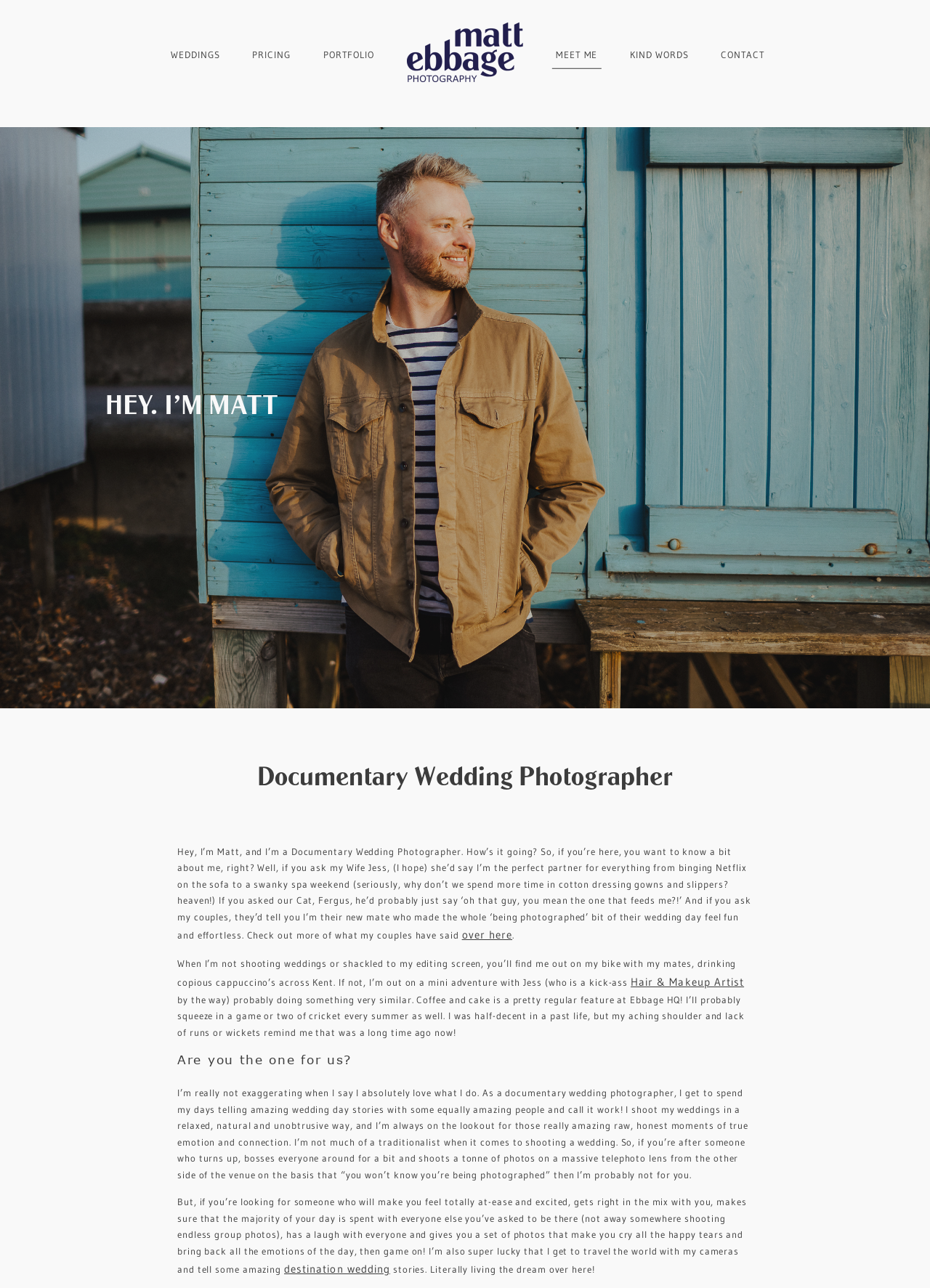Can you identify the bounding box coordinates of the clickable region needed to carry out this instruction: 'Click on destination wedding'? The coordinates should be four float numbers within the range of 0 to 1, stated as [left, top, right, bottom].

[0.305, 0.98, 0.42, 0.991]